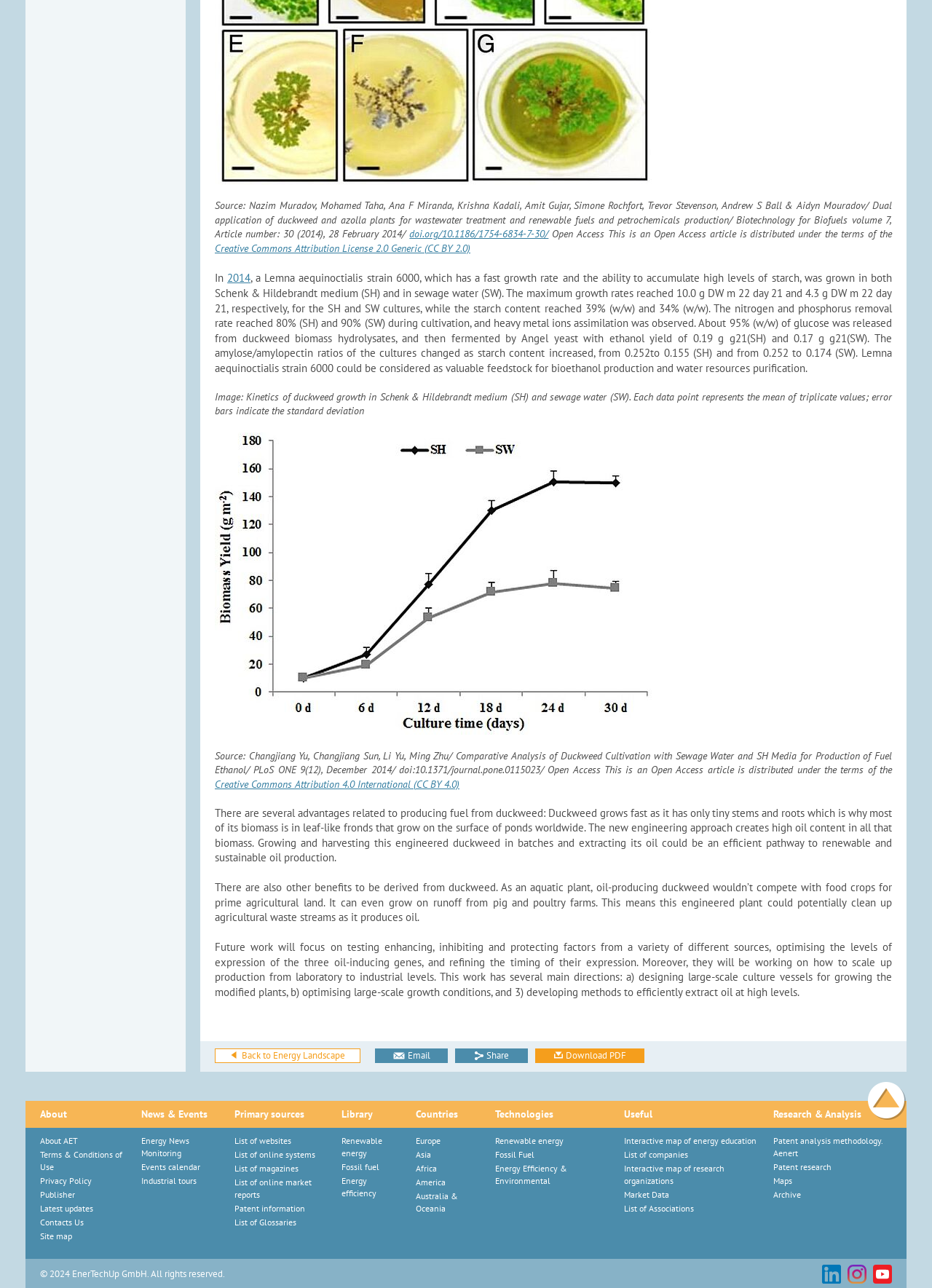Determine the bounding box coordinates for the UI element described. Format the coordinates as (top-left x, top-left y, bottom-right x, bottom-right y) and ensure all values are between 0 and 1. Element description: List of magazines

[0.252, 0.903, 0.321, 0.911]